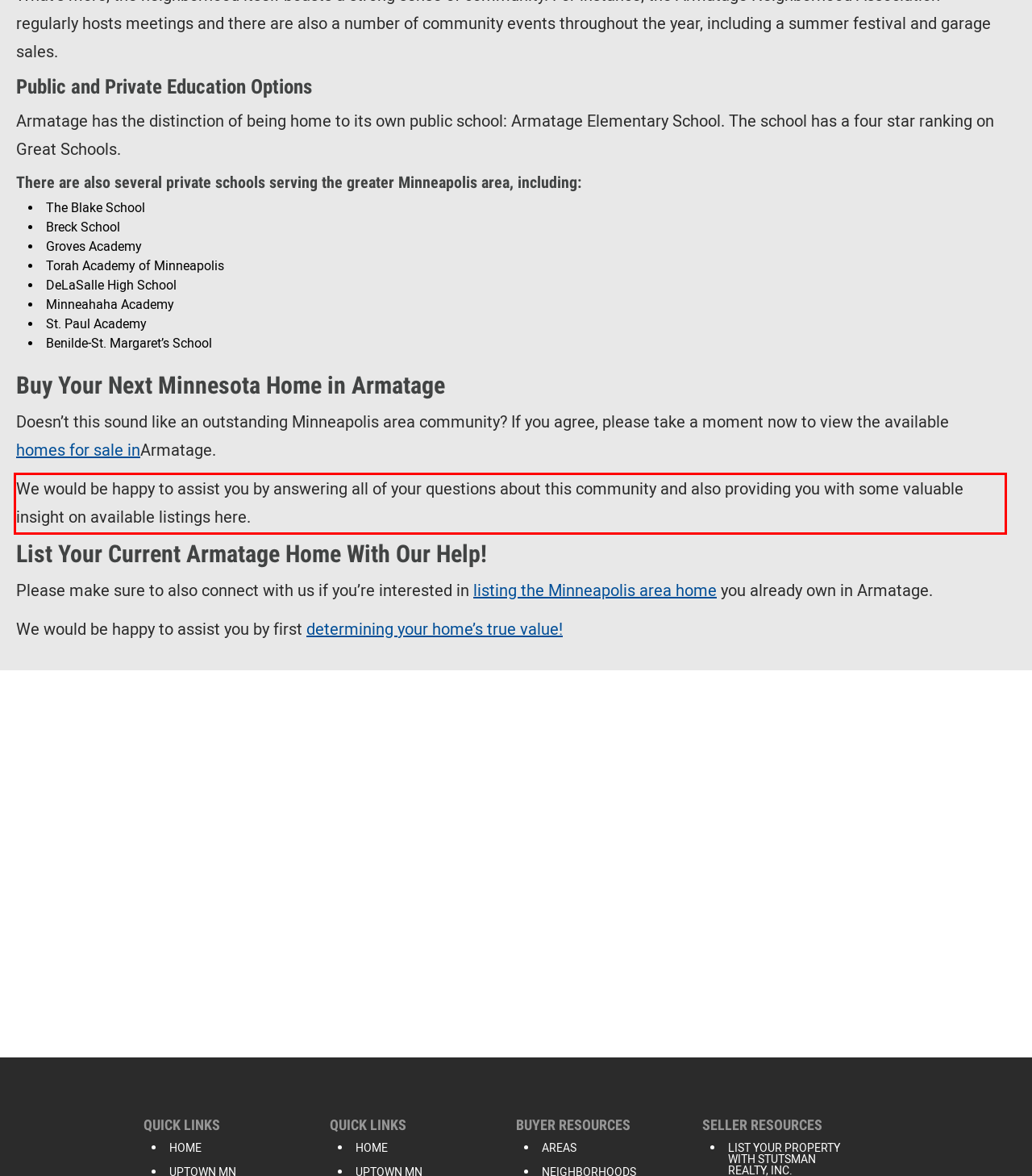You are given a screenshot with a red rectangle. Identify and extract the text within this red bounding box using OCR.

We would be happy to assist you by answering all of your questions about this community and also providing you with some valuable insight on available listings here.